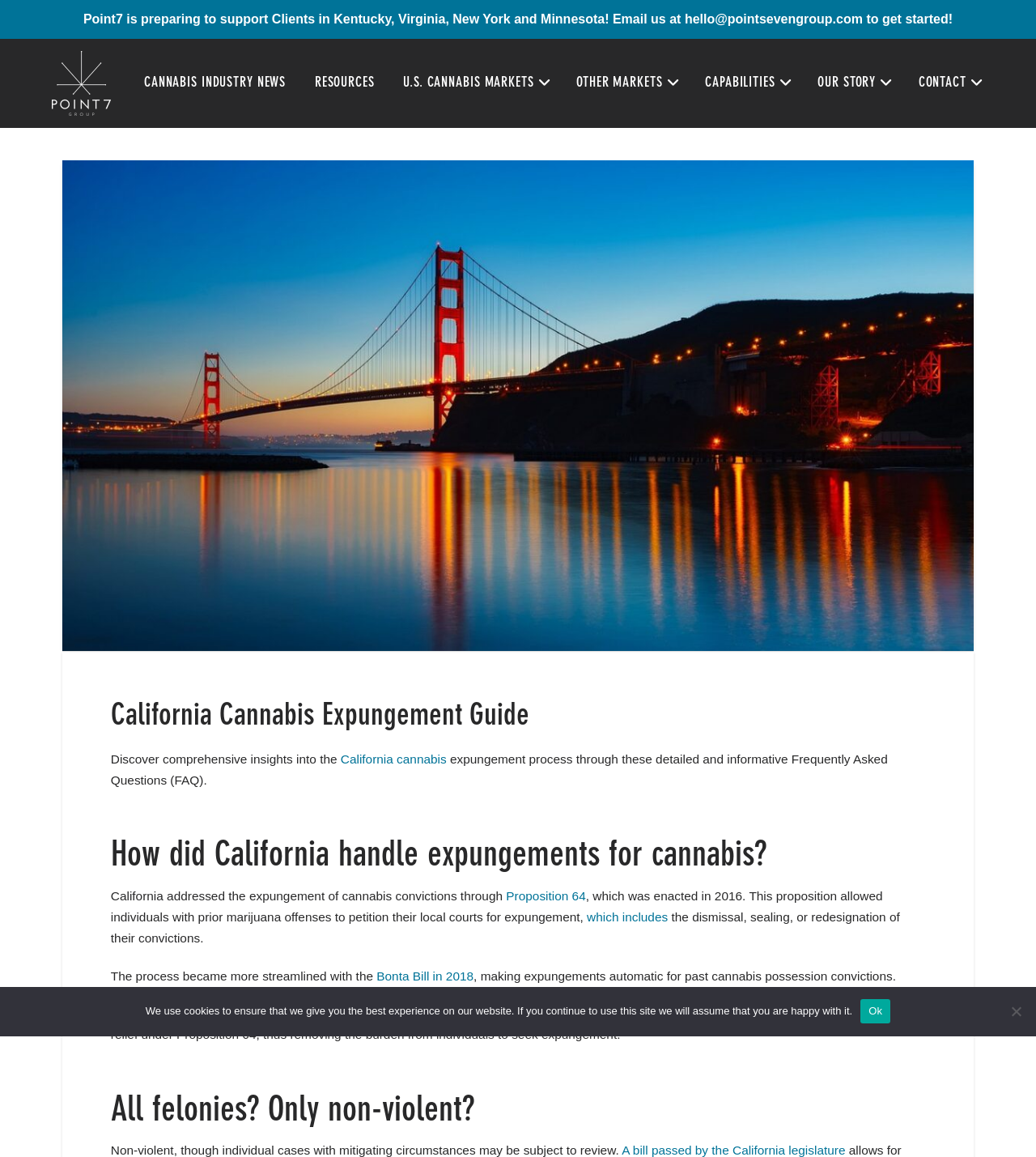What is the purpose of Assembly Bill 1793?
Based on the image, answer the question in a detailed manner.

According to the webpage content, Assembly Bill 1793, effective from January 1, 2019, created a statewide process for automatic review of marijuana-related convictions qualifying for relief under Proposition 64. This suggests that the purpose of Assembly Bill 1793 is to automate the review process for marijuana convictions.